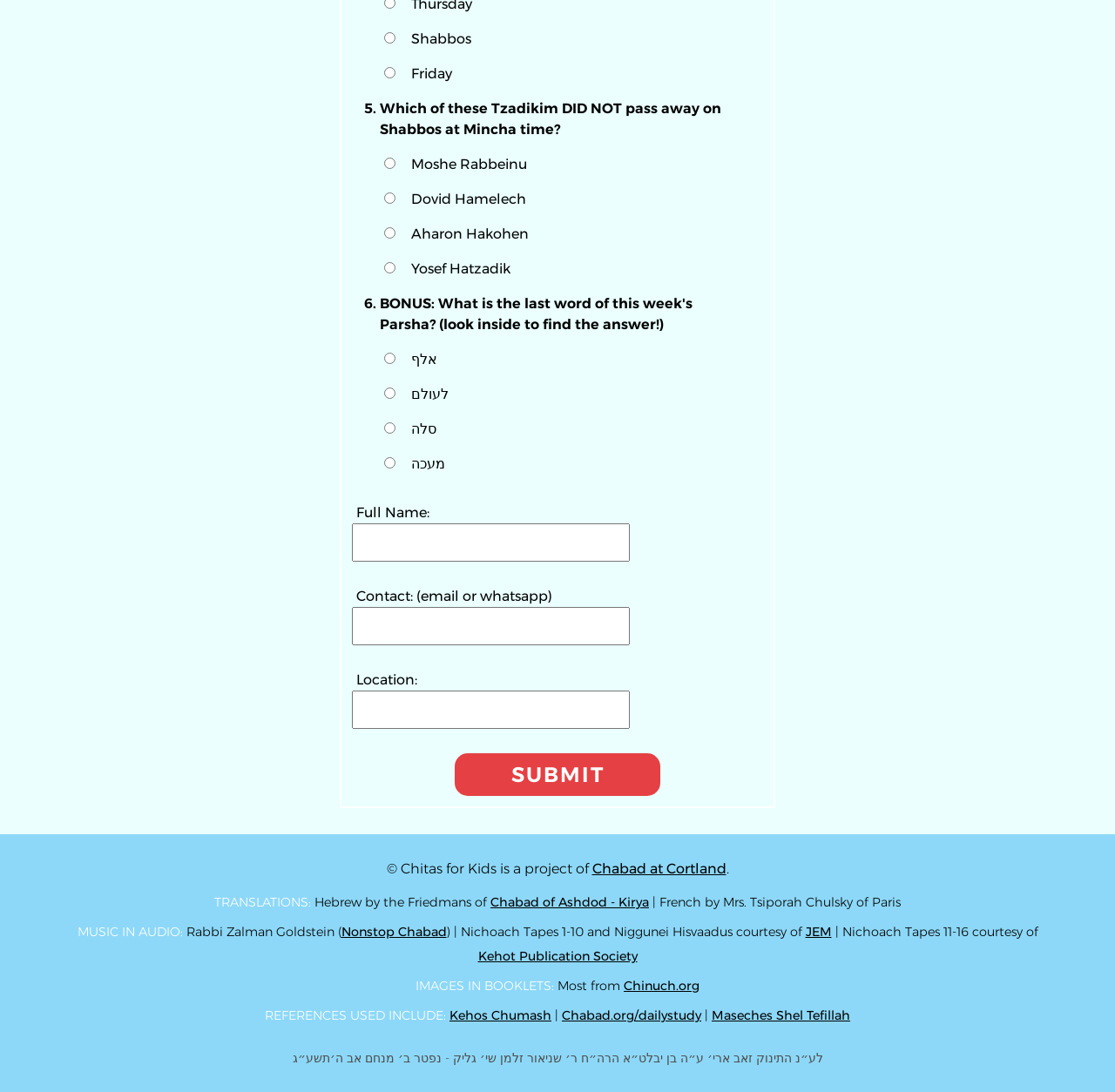Give the bounding box coordinates for the element described as: "parent_node: Full Name: name="name"".

[0.316, 0.479, 0.565, 0.514]